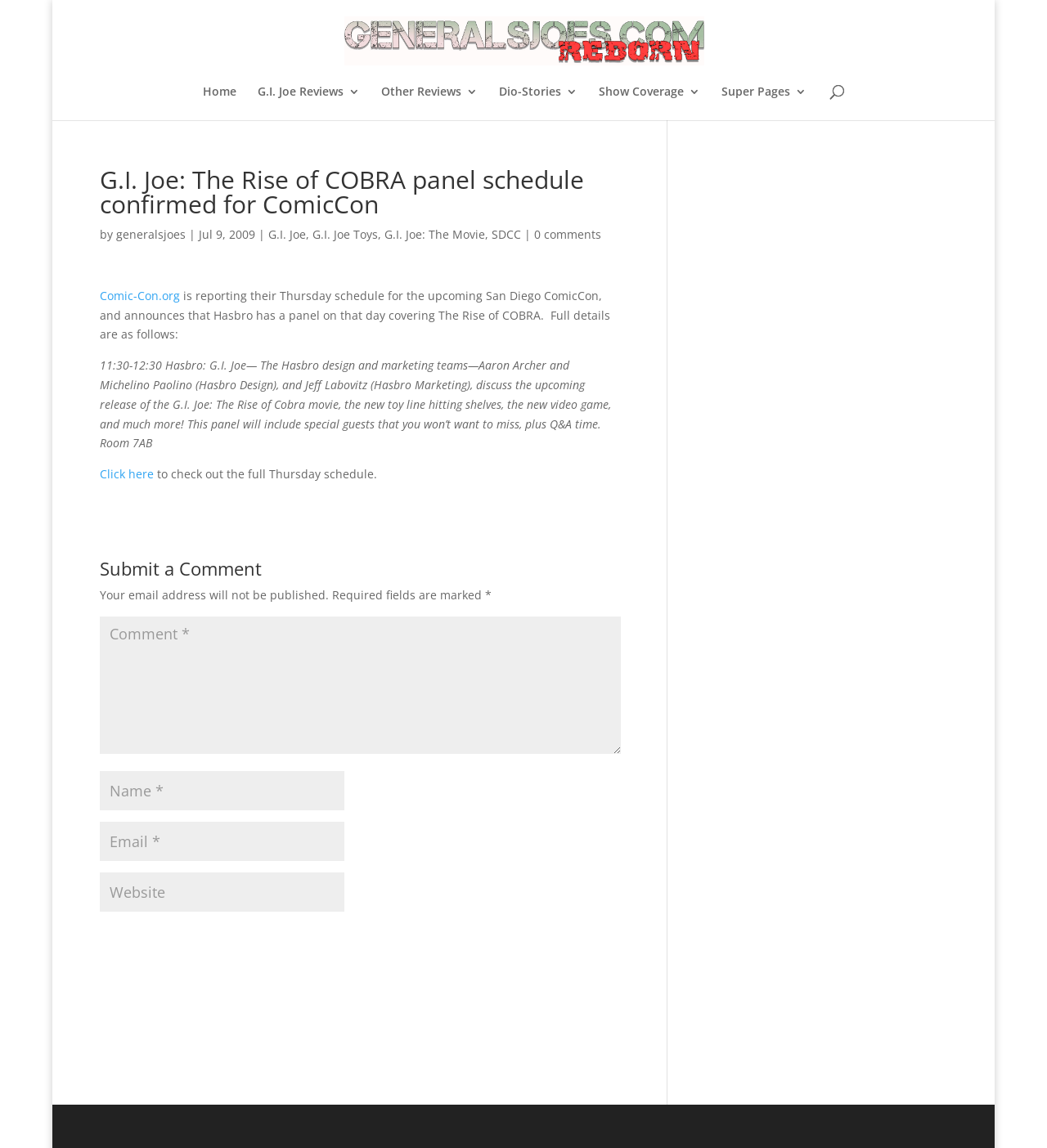Determine the bounding box coordinates of the element's region needed to click to follow the instruction: "Read the G.I. Joe: The Rise of COBRA panel schedule". Provide these coordinates as four float numbers between 0 and 1, formatted as [left, top, right, bottom].

[0.095, 0.311, 0.583, 0.393]